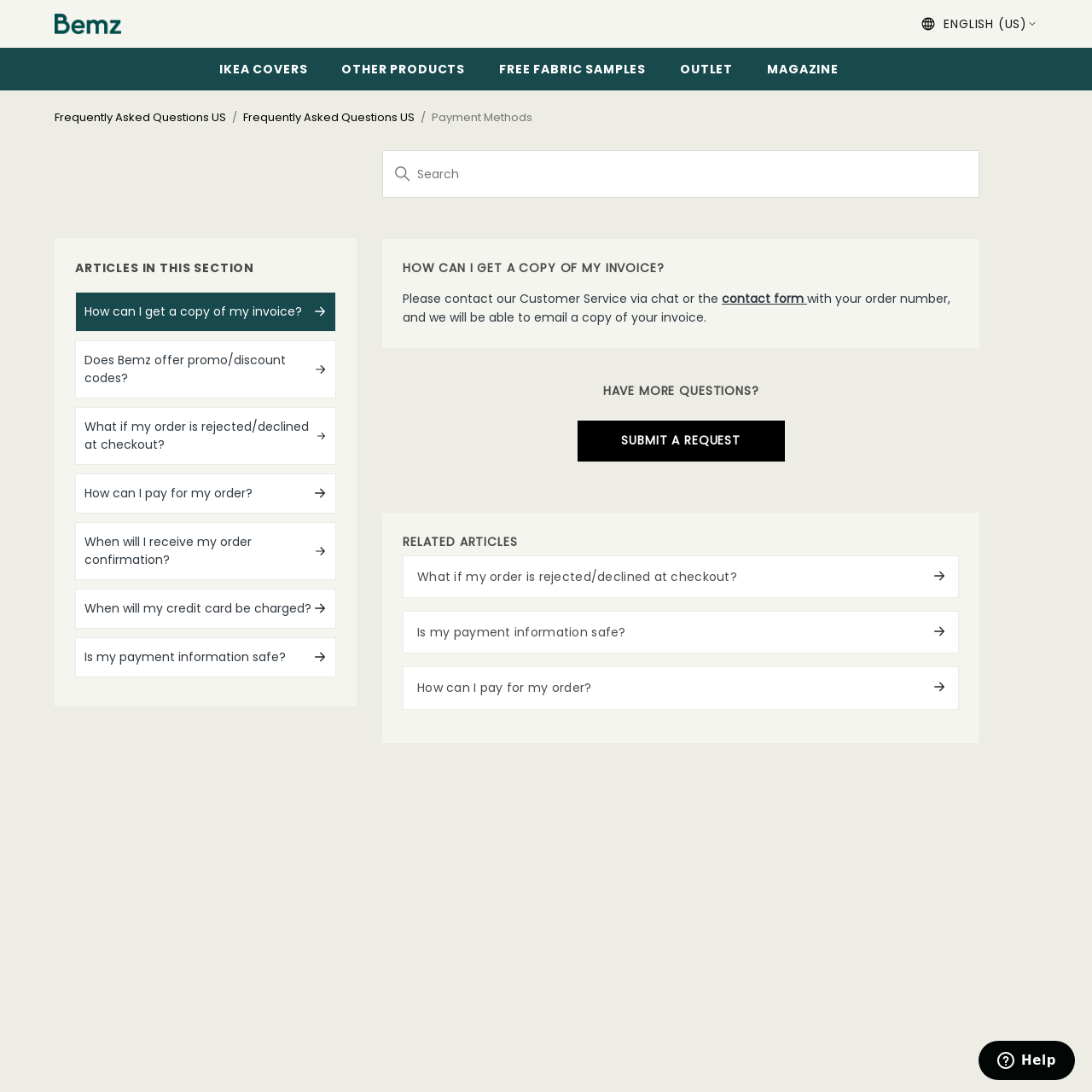Please use the details from the image to answer the following question comprehensively:
What type of products does the website offer?

The website likely offers furniture and fabric products because there are links to 'IKEA COVERS' and 'FREE FABRIC SAMPLES' in the top navigation menu, indicating that the website is related to furniture and fabric.